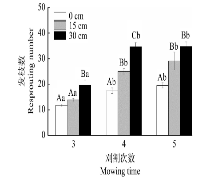Please answer the following query using a single word or phrase: 
What is the purpose of the labels 'Aa', 'Ab', 'Bb', and 'Cb'?

Indicate statistical significance differences